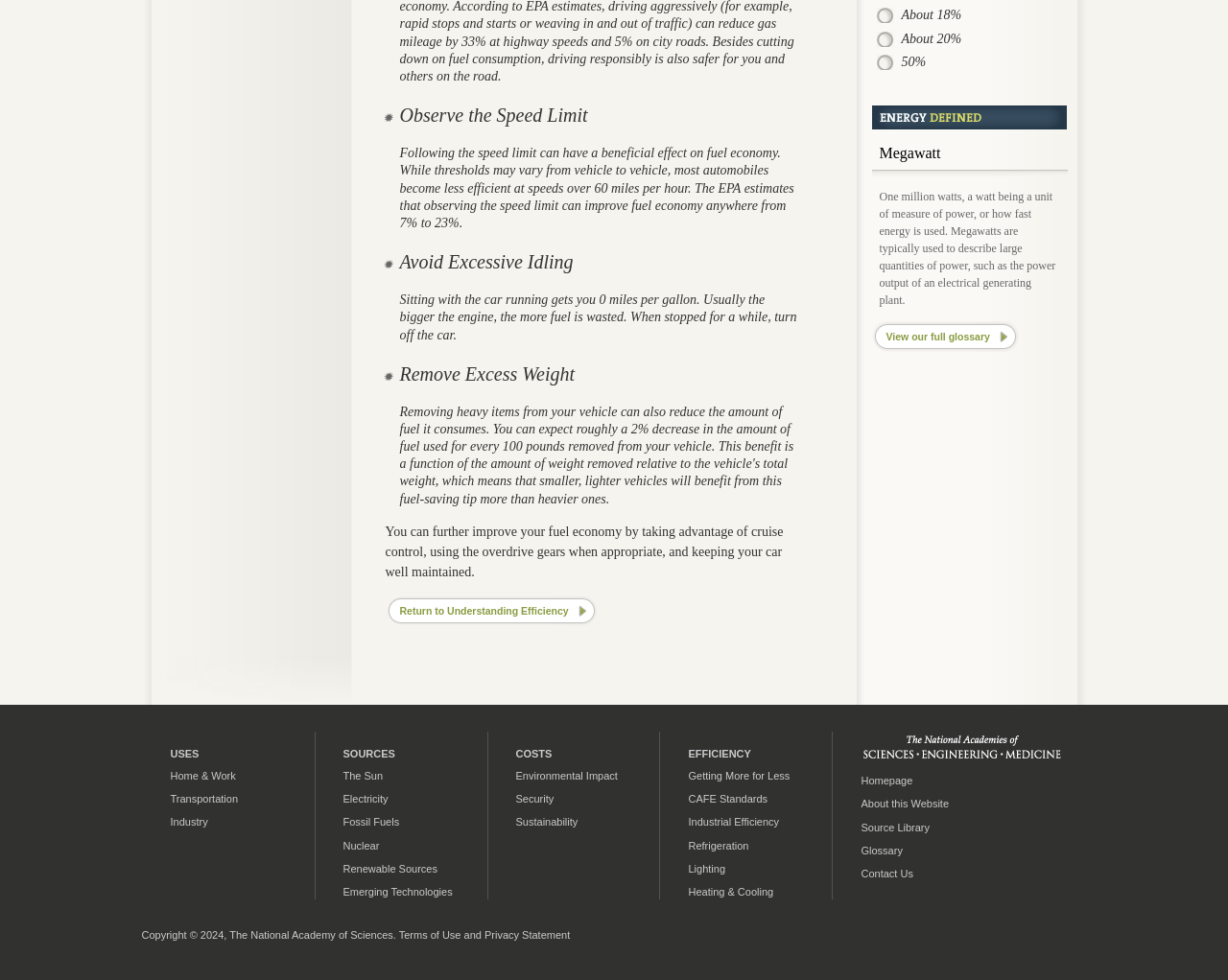Extract the bounding box coordinates for the described element: "Home & Work". The coordinates should be represented as four float numbers between 0 and 1: [left, top, right, bottom].

[0.139, 0.786, 0.192, 0.797]